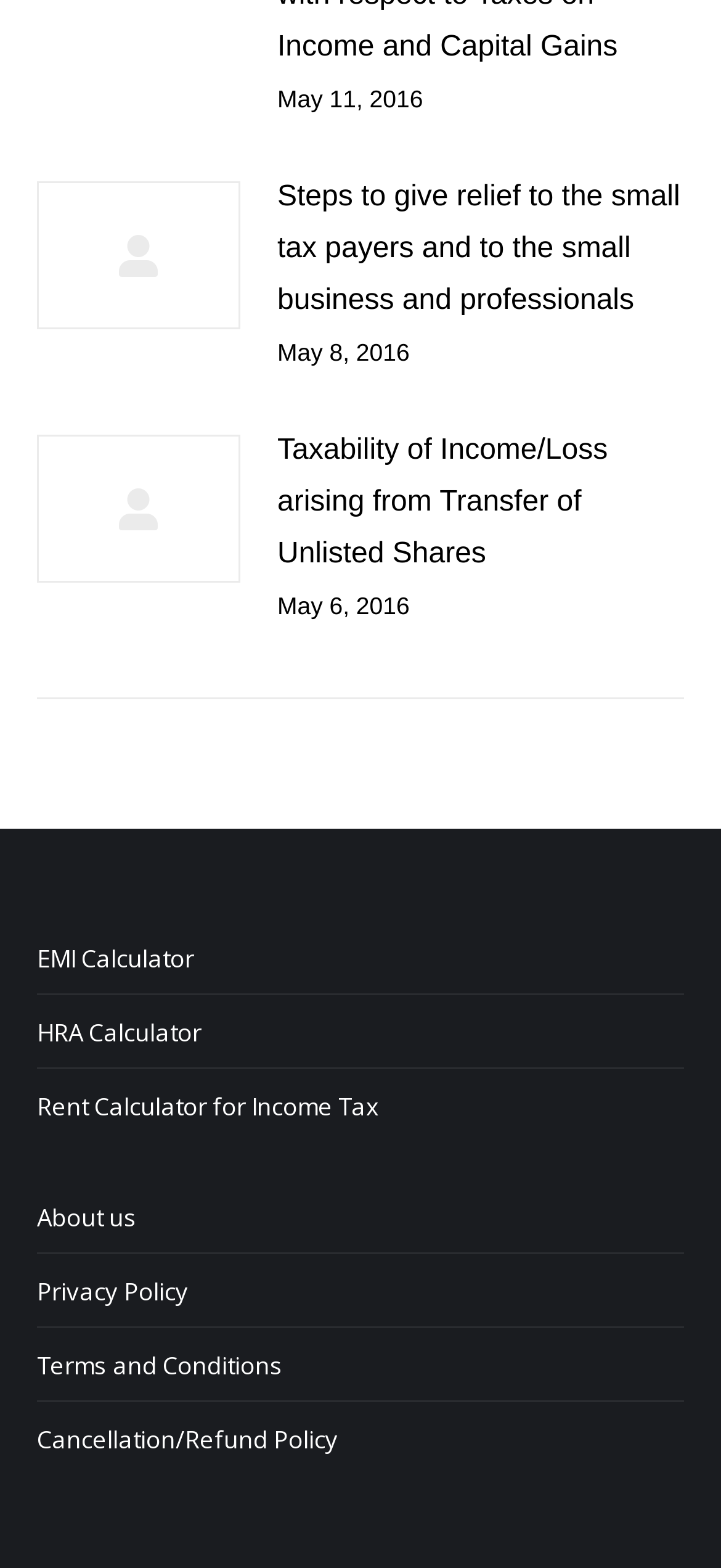Bounding box coordinates should be provided in the format (top-left x, top-left y, bottom-right x, bottom-right y) with all values between 0 and 1. Identify the bounding box for this UI element: Cancellation/Refund Policy

[0.051, 0.906, 0.469, 0.93]